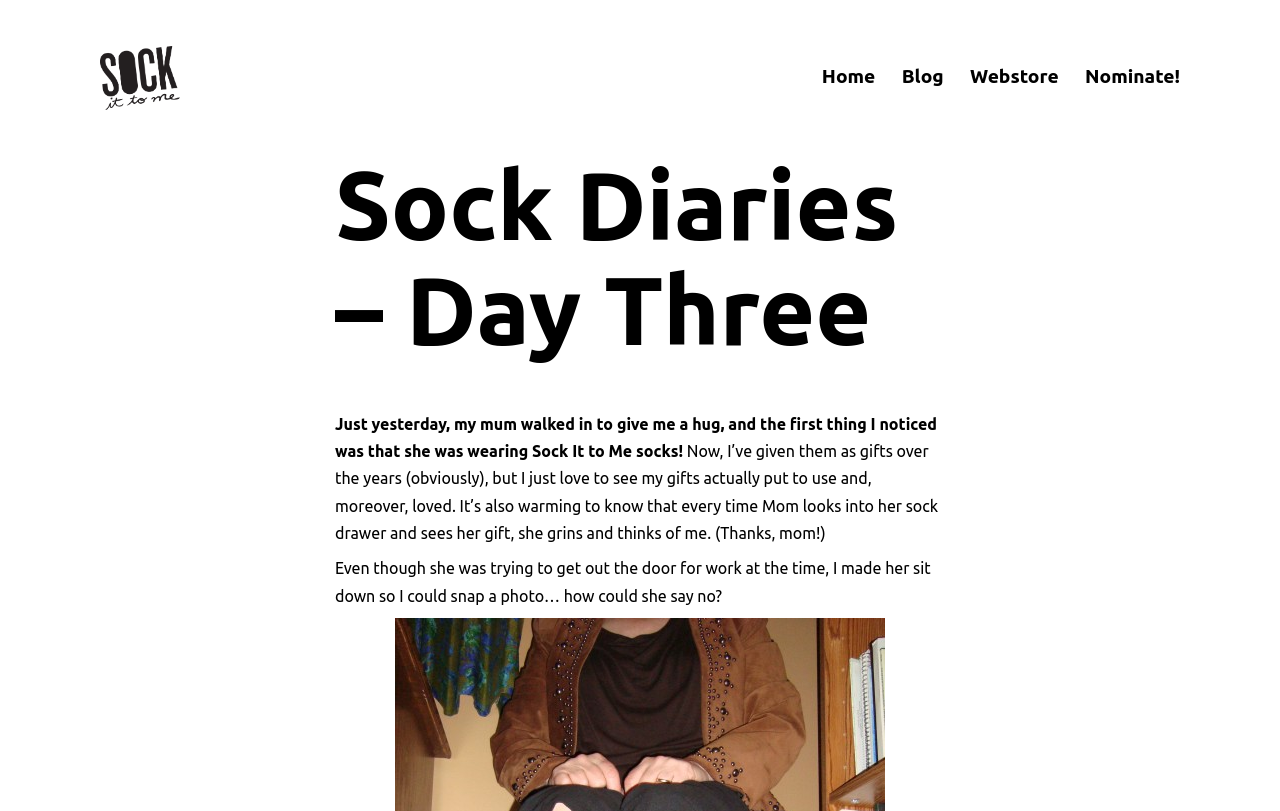Locate the UI element described by alt="gated-community-alfred-access-control-90x85 Tomball Gate Company" and provide its bounding box coordinates. Use the format (top-left x, top-left y, bottom-right x, bottom-right y) with all values as floating point numbers between 0 and 1.

None